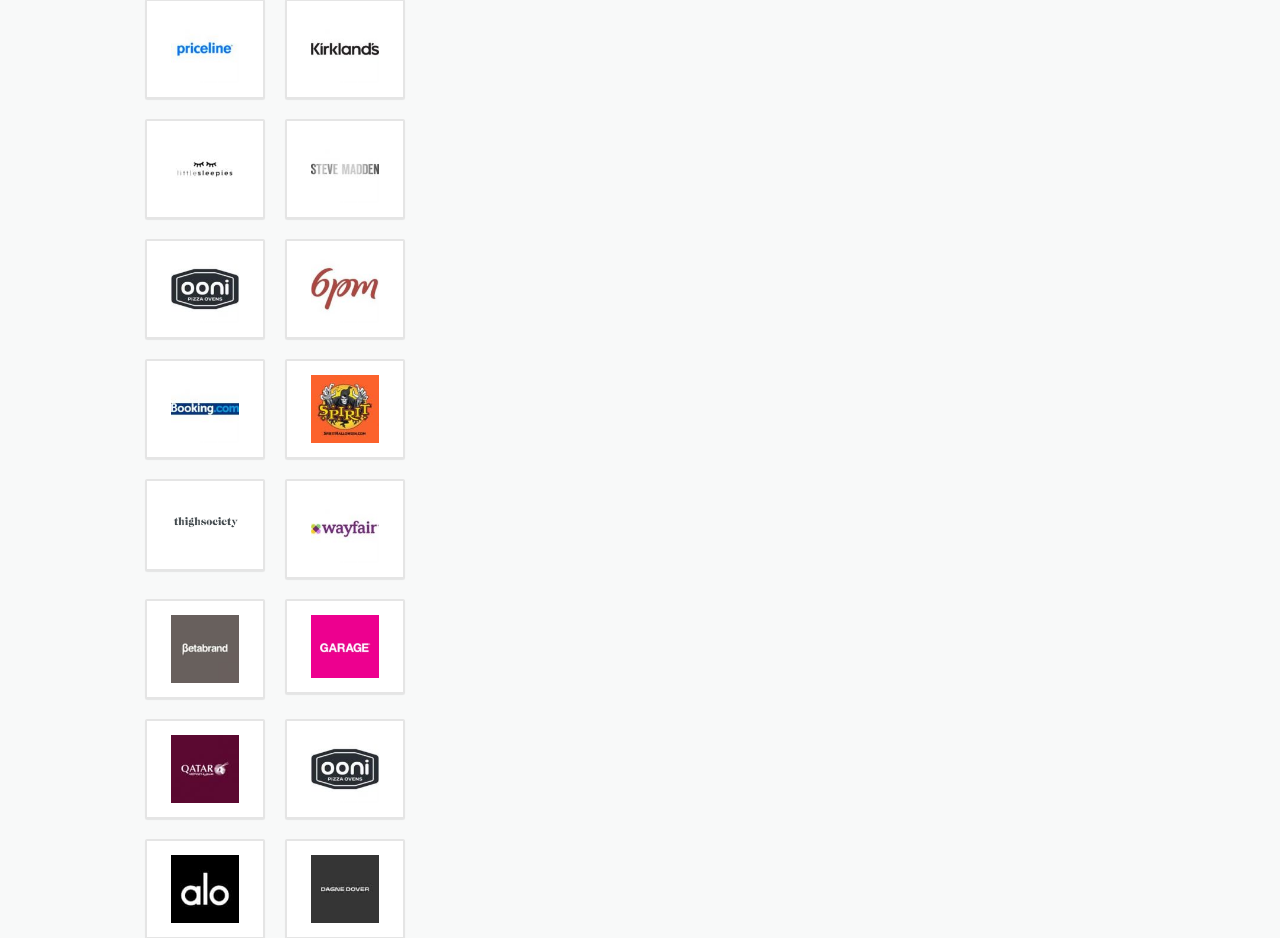What is the category of the coupon for GARAGE?
Use the screenshot to answer the question with a single word or phrase.

Coupon